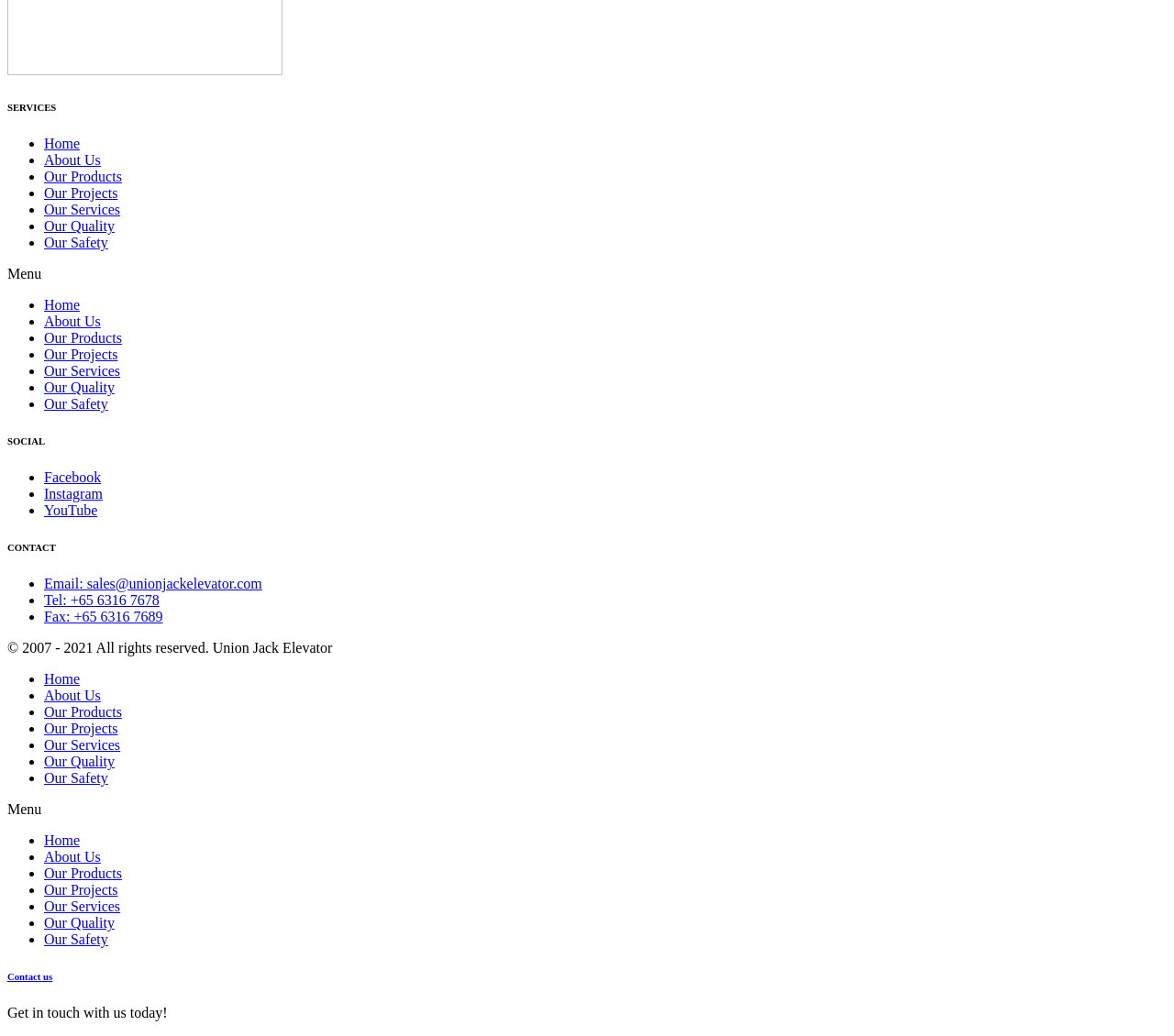What are the social media platforms listed?
Provide an in-depth answer to the question, covering all aspects.

The social media platforms are listed under the 'SOCIAL' heading, with each platform represented by a link, namely Facebook, Instagram, and YouTube.